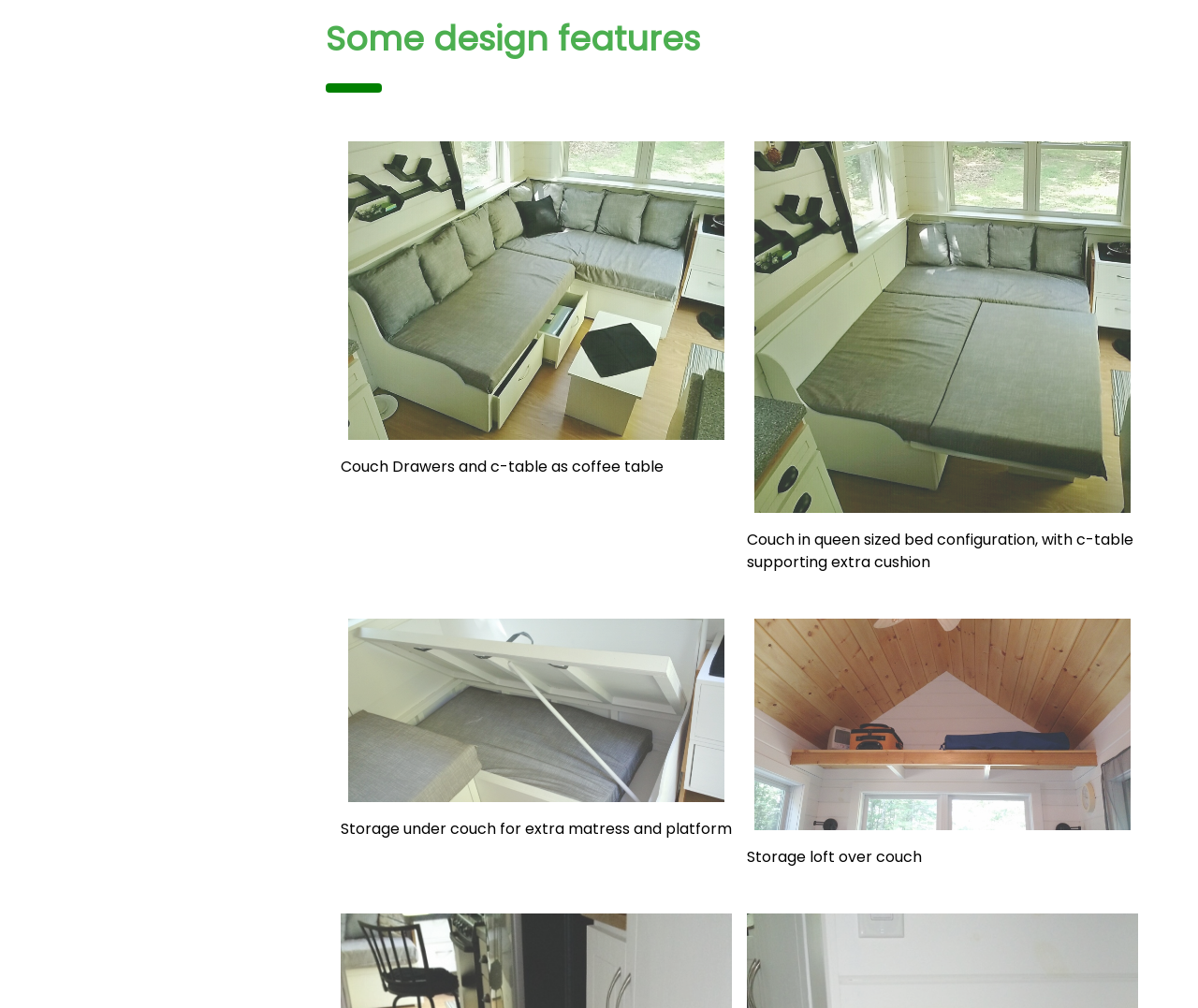Given the description "alt="Couch as Bed"", determine the bounding box of the corresponding UI element.

[0.63, 0.14, 0.944, 0.509]